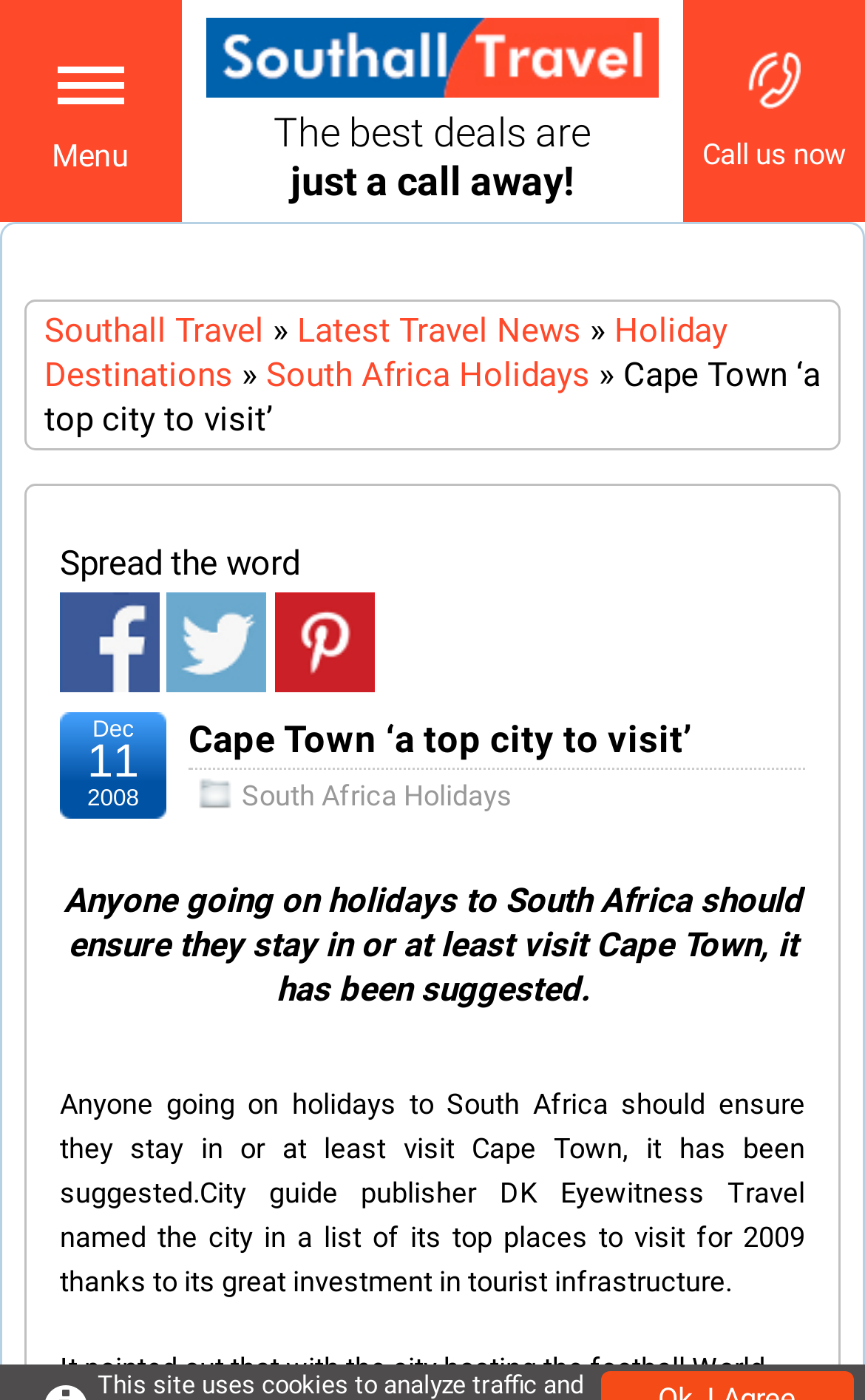Identify the bounding box of the UI element described as follows: "Latest Travel News". Provide the coordinates as four float numbers in the range of 0 to 1 [left, top, right, bottom].

[0.344, 0.222, 0.672, 0.25]